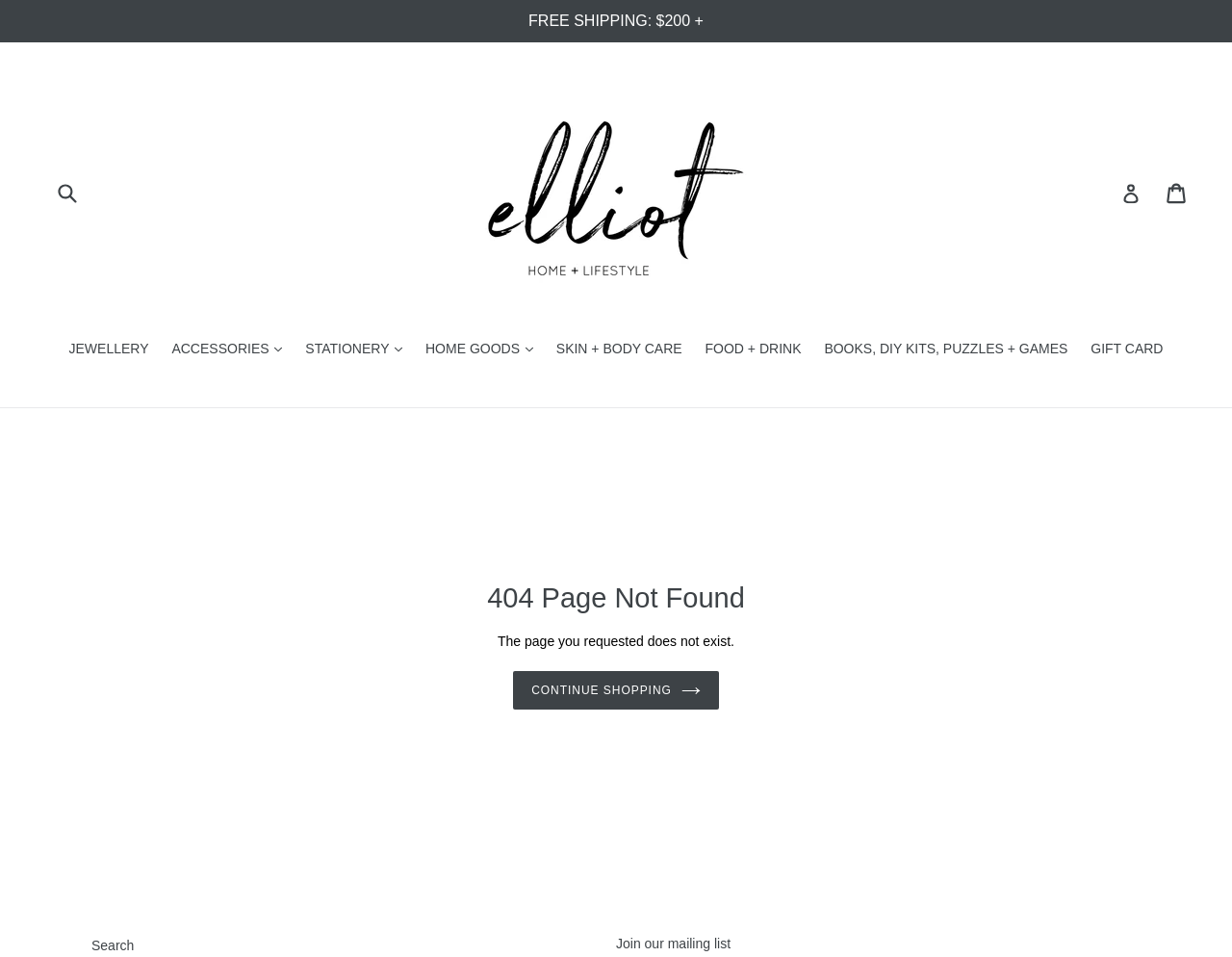Determine the bounding box coordinates of the clickable area required to perform the following instruction: "Search for products". The coordinates should be represented as four float numbers between 0 and 1: [left, top, right, bottom].

[0.043, 0.182, 0.086, 0.221]